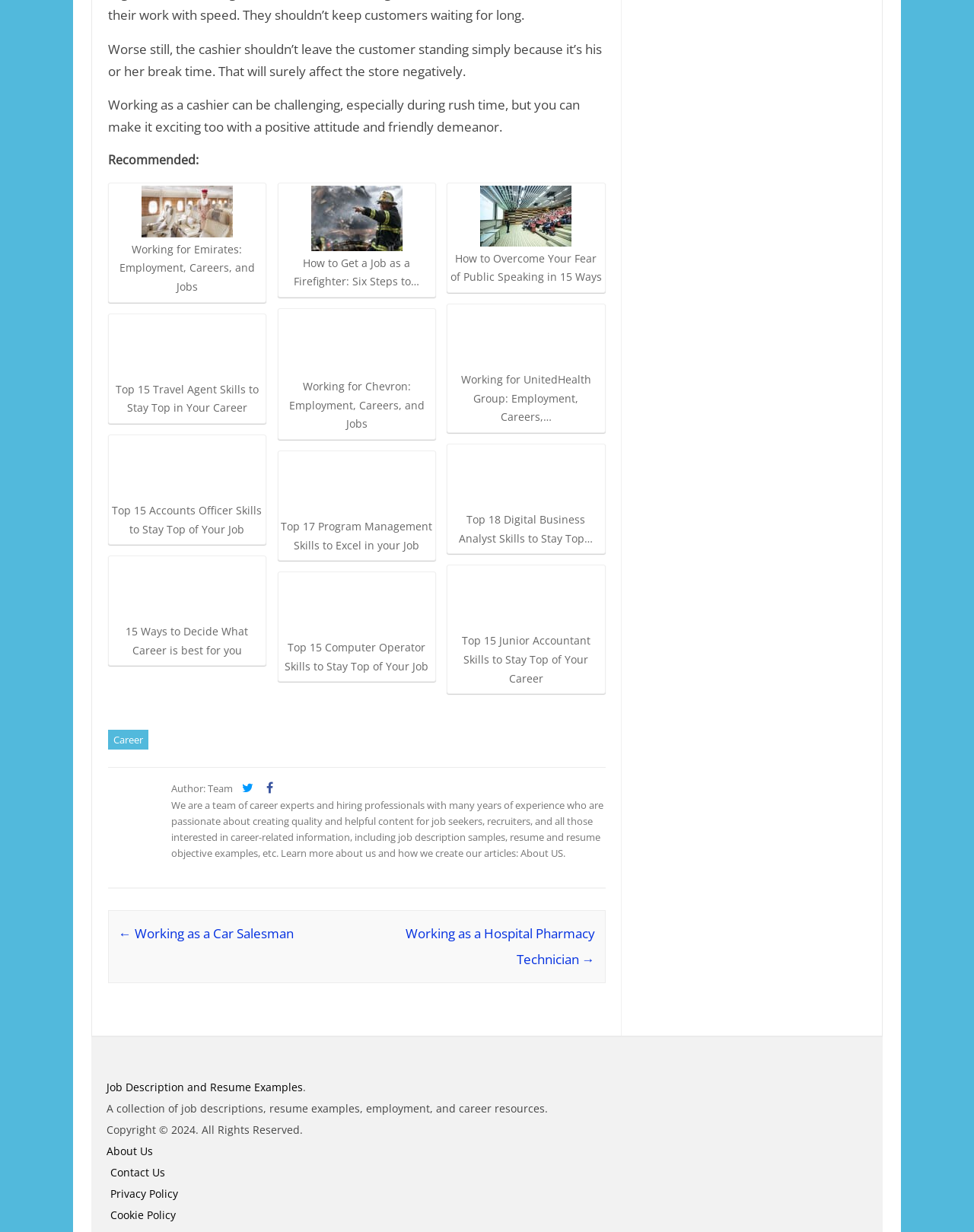Please identify the bounding box coordinates of the element's region that needs to be clicked to fulfill the following instruction: "Learn about top travel agent skills". The bounding box coordinates should consist of four float numbers between 0 and 1, i.e., [left, top, right, bottom].

[0.114, 0.257, 0.27, 0.339]